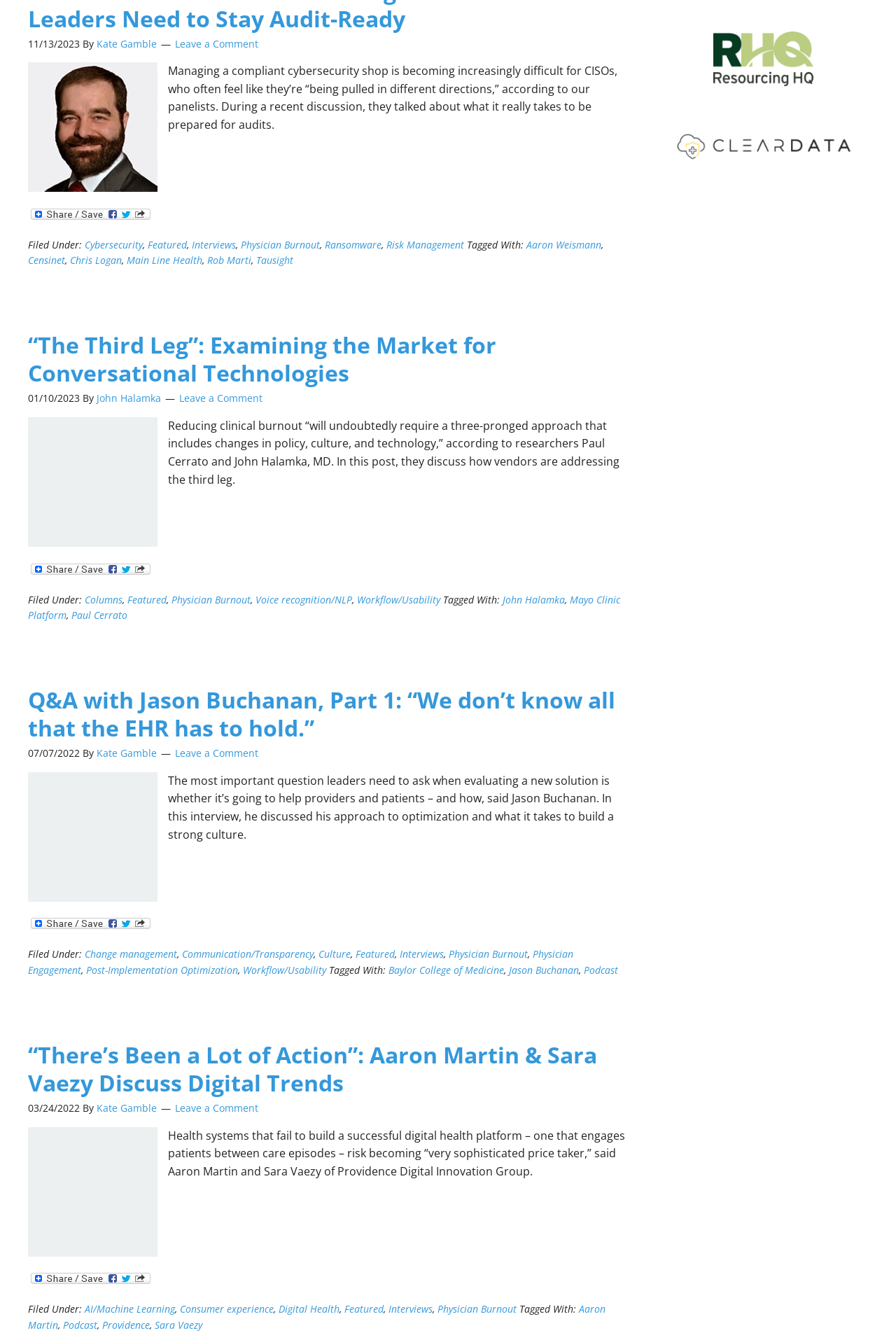Give the bounding box coordinates for the element described as: "Leave a Comment".

[0.195, 0.557, 0.288, 0.567]